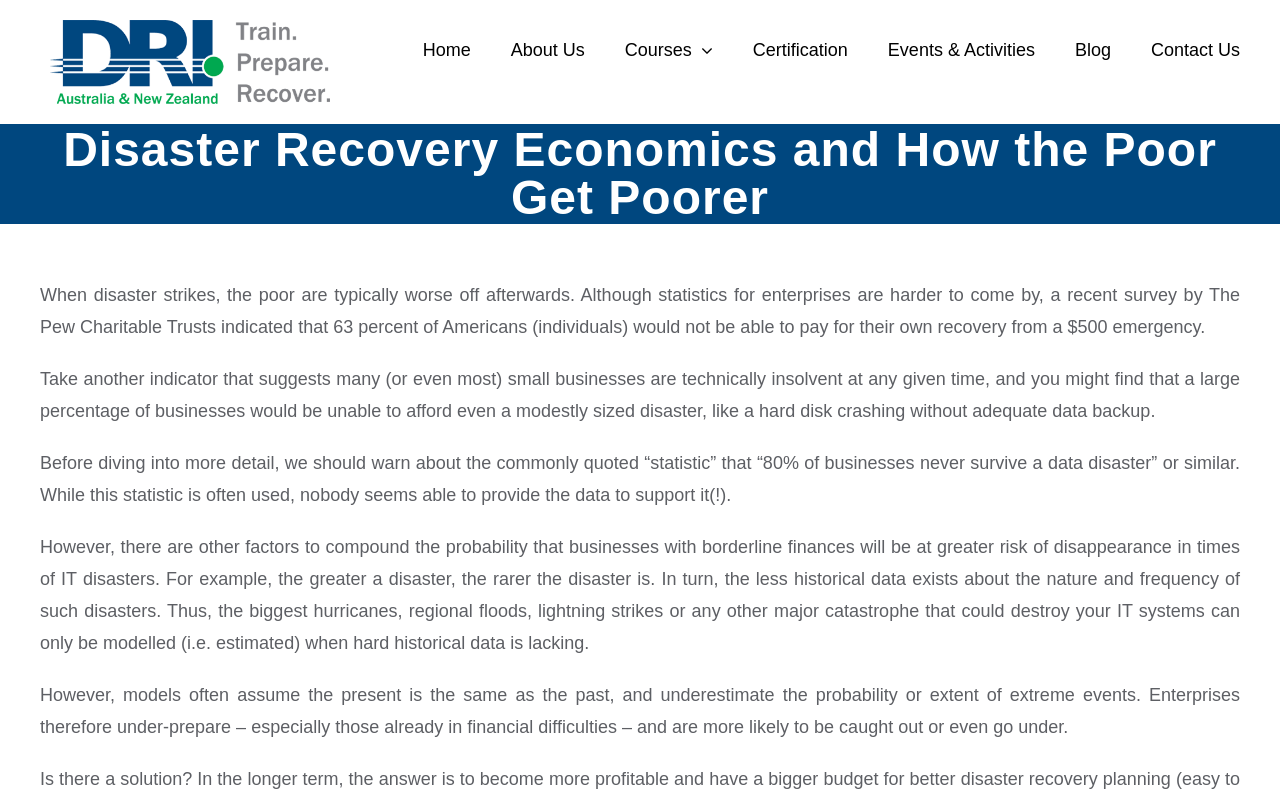Why do models often underestimate the probability of extreme events?
Please provide a detailed and comprehensive answer to the question.

According to the text, models often assume the present is the same as the past, and therefore underestimate the probability or extent of extreme events, leading to under-preparation by enterprises, especially those already in financial difficulties.